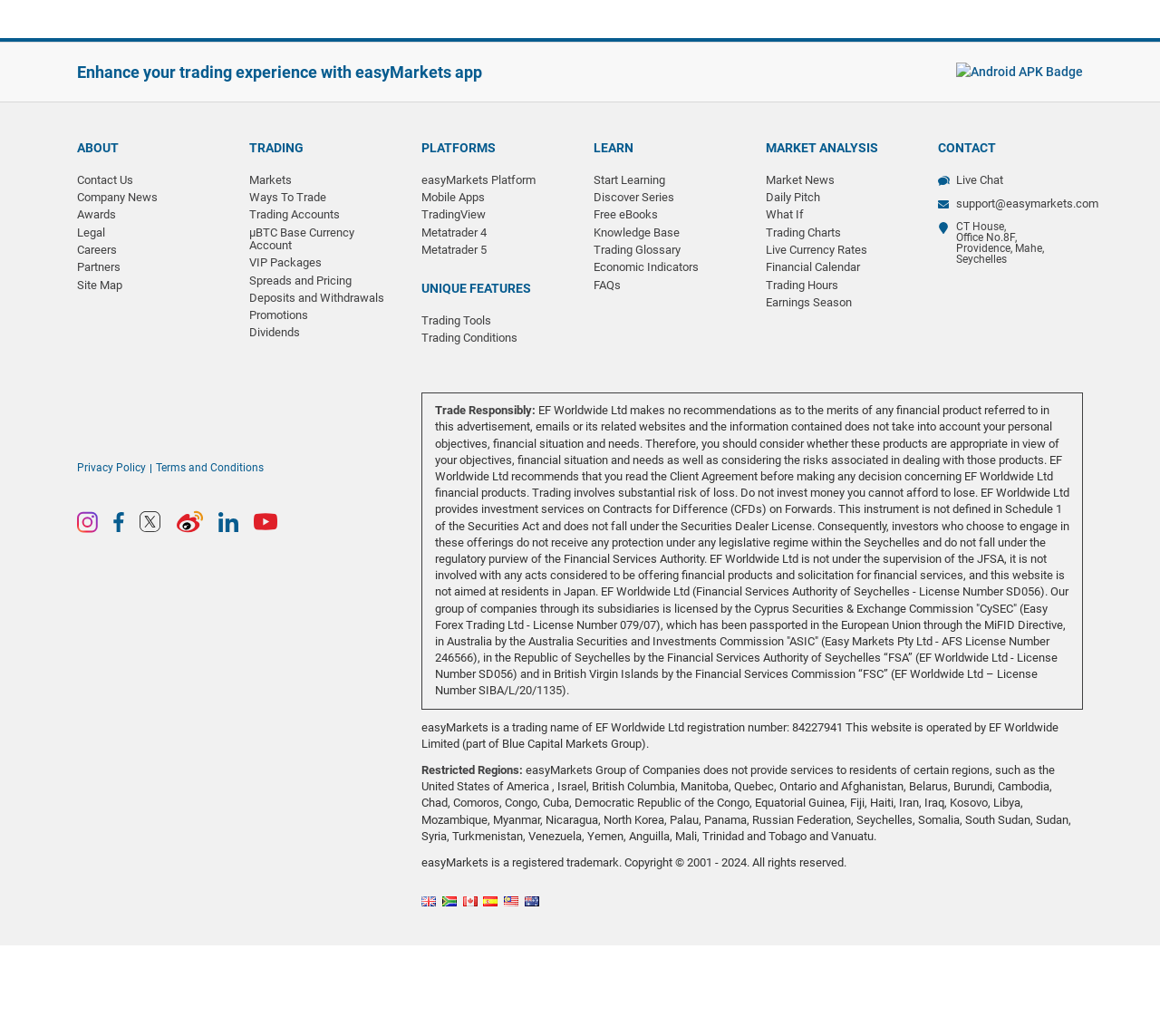Determine the bounding box coordinates of the clickable region to carry out the instruction: "View the market news".

[0.66, 0.167, 0.72, 0.181]